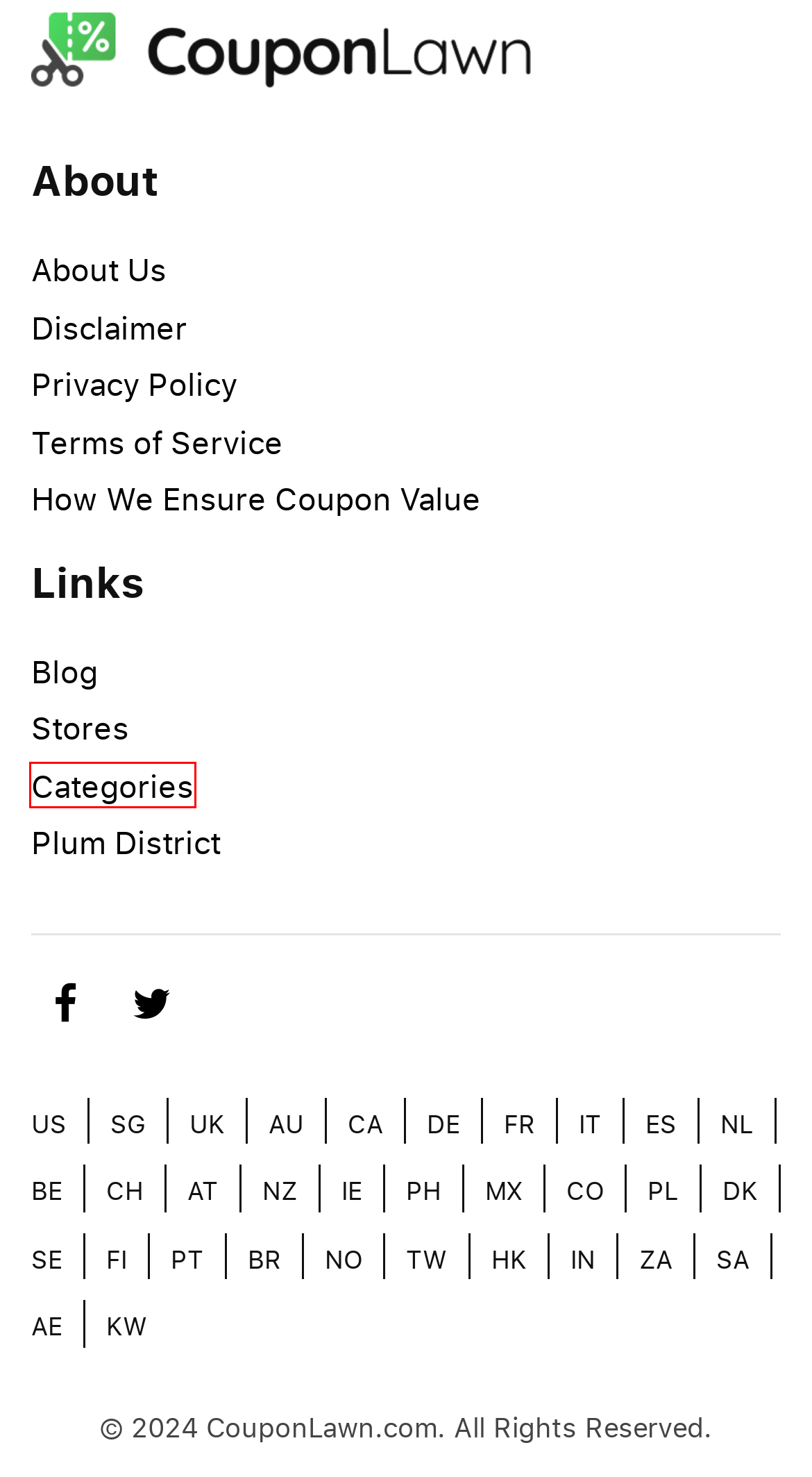Given a webpage screenshot featuring a red rectangle around a UI element, please determine the best description for the new webpage that appears after the element within the bounding box is clicked. The options are:
A. How we ensure coupon value - Coupon Lawn
B. 15% OFF Dr. Barbara Sturm Coupon Codes (Jun 2024 Promos & Discounts)
C. Privacy Policy - Coupon Lawn
D. The Backyard Blog
E. Categories - Coupon Lawn
F. Plum District - Coupon Lawn
G. Terms of Service - Coupon Lawn
H. Browse Coupons By Merchant

E